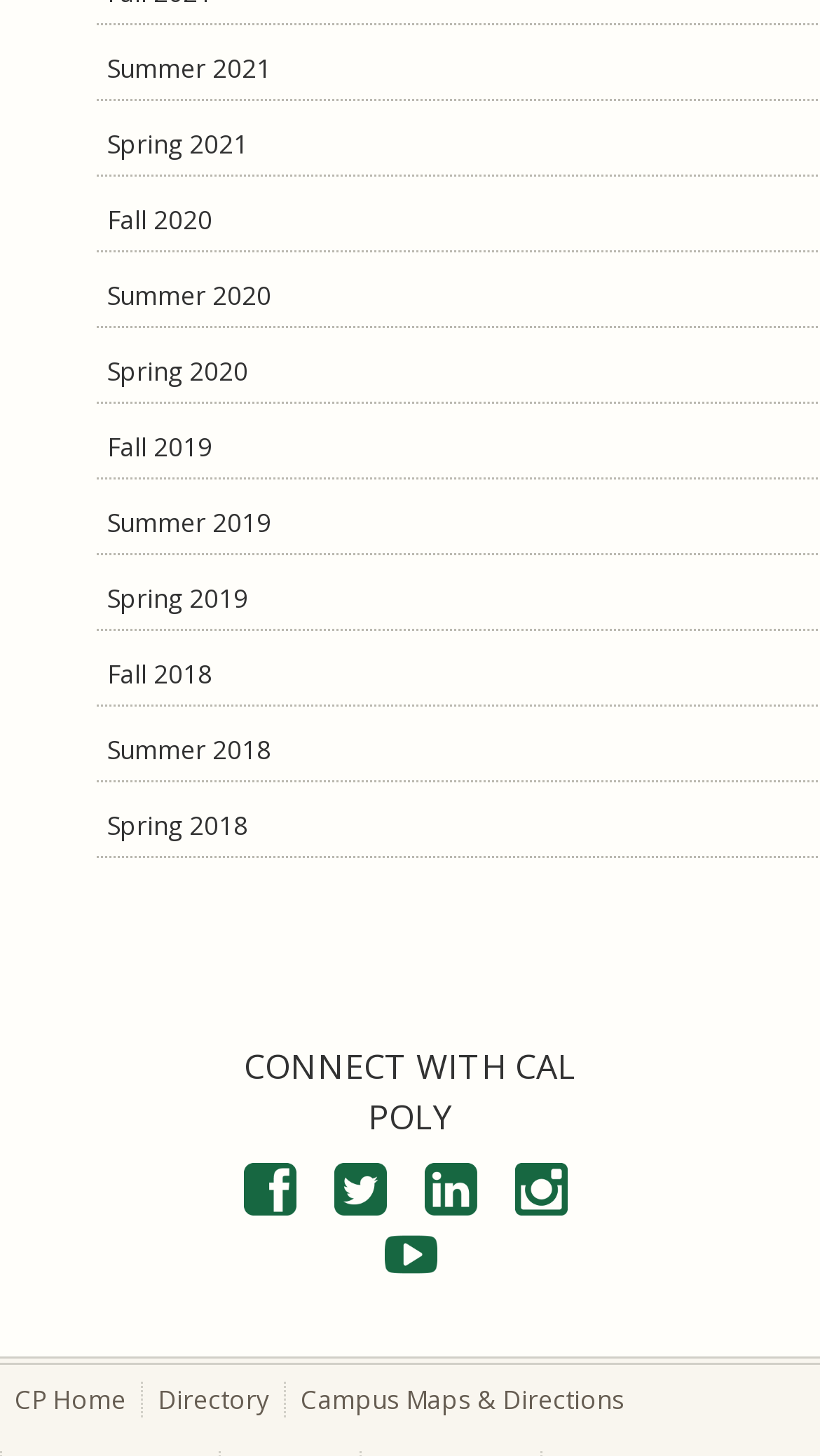Find the bounding box coordinates of the element I should click to carry out the following instruction: "View Spring 2020".

[0.118, 0.234, 0.997, 0.278]